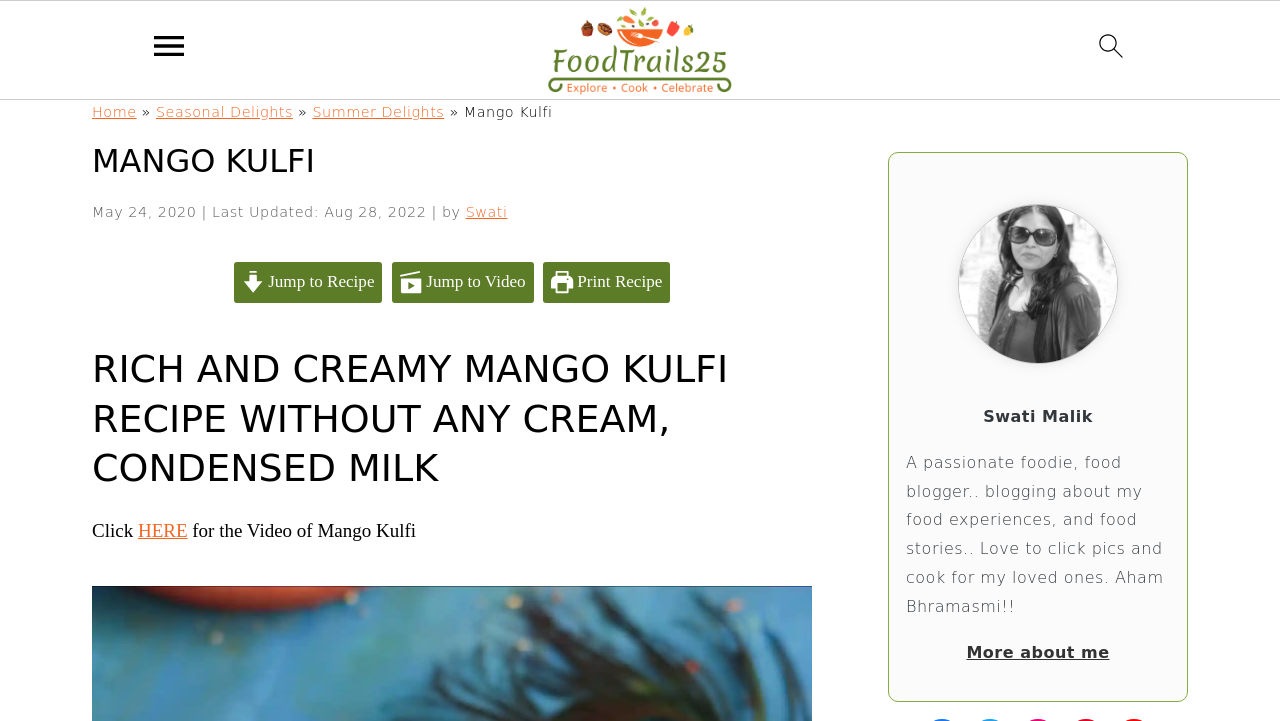Can you provide the bounding box coordinates for the element that should be clicked to implement the instruction: "Read the 'CHAPTER 2' heading"?

None